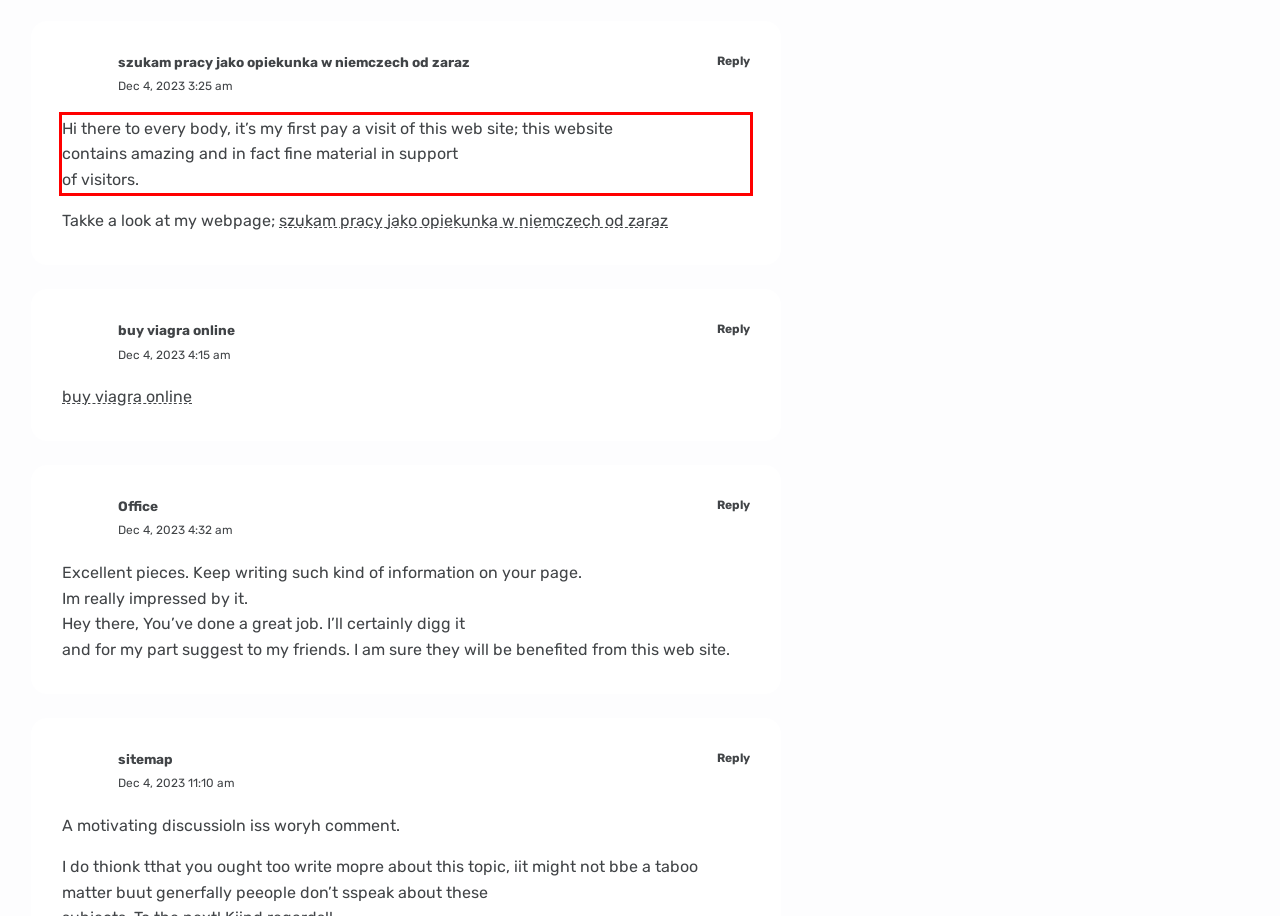Please examine the webpage screenshot and extract the text within the red bounding box using OCR.

Hi there to every body, it’s my first pay a visit of this web site; this website contains amazing and in fact fine material in support of visitors.